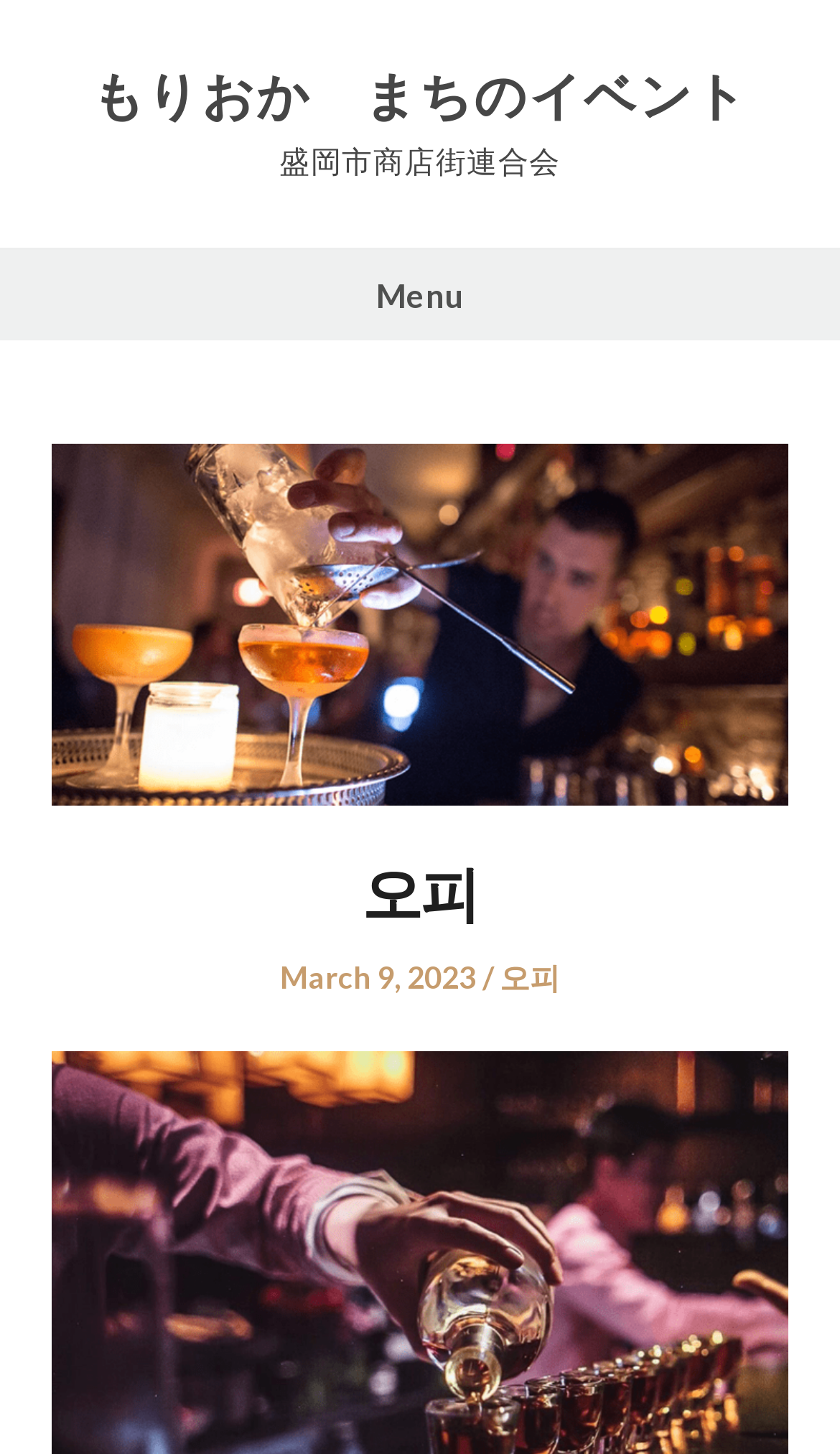Can you give a detailed response to the following question using the information from the image? What is the name of the city?

I inferred this answer by looking at the StaticText element '盛岡市商店街連合会' which contains the city name 'Morioka' in Japanese characters.